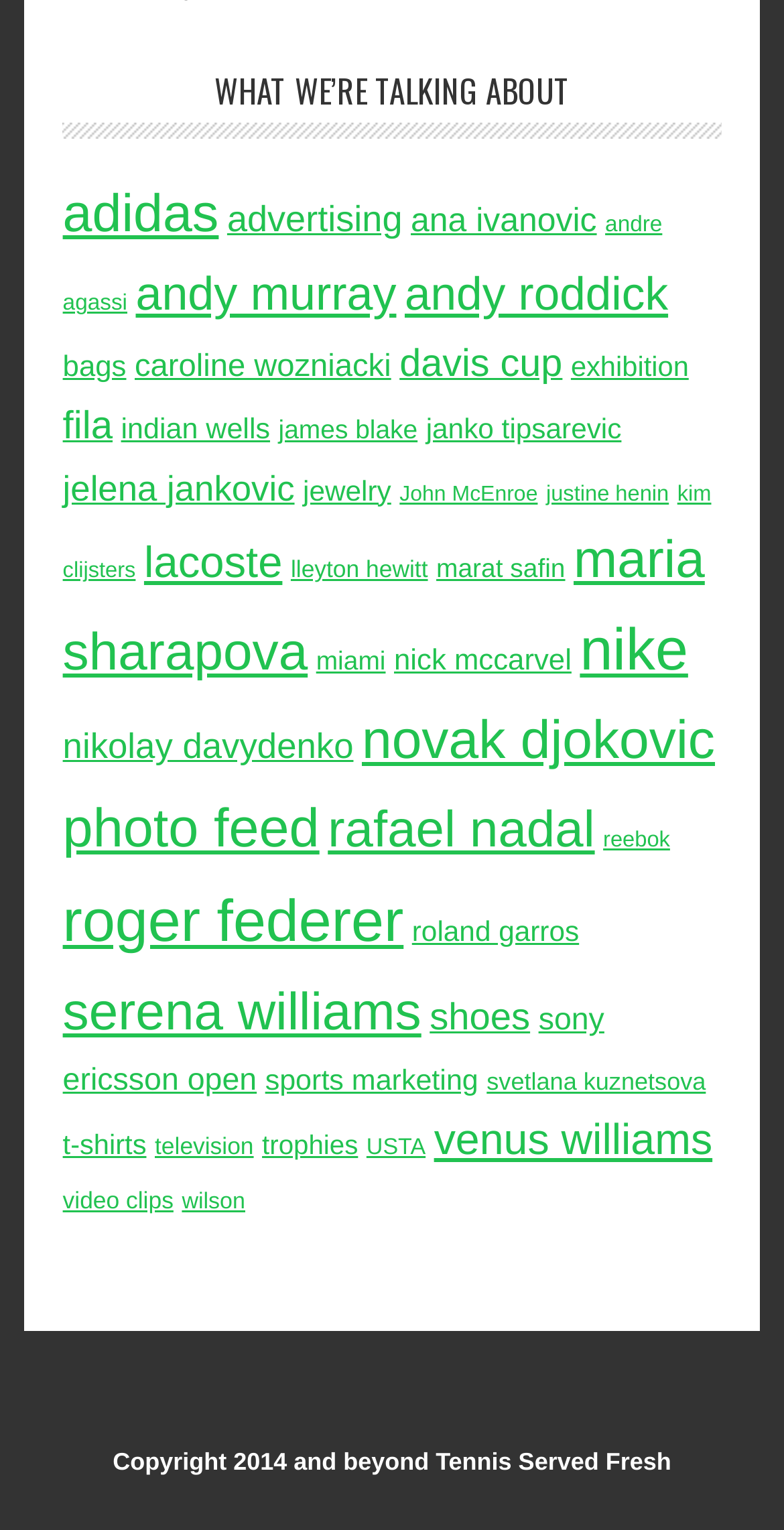Pinpoint the bounding box coordinates for the area that should be clicked to perform the following instruction: "Browse maria sharapova".

[0.08, 0.346, 0.899, 0.445]